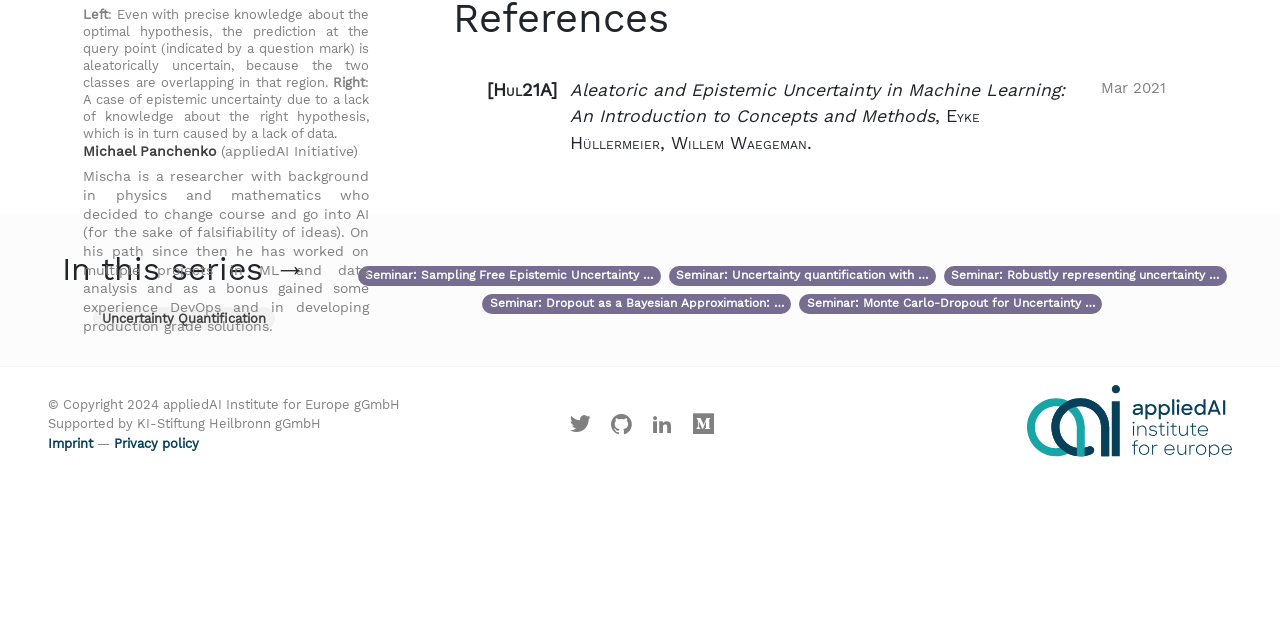Based on the description "Imprint", find the bounding box of the specified UI element.

[0.038, 0.681, 0.073, 0.704]